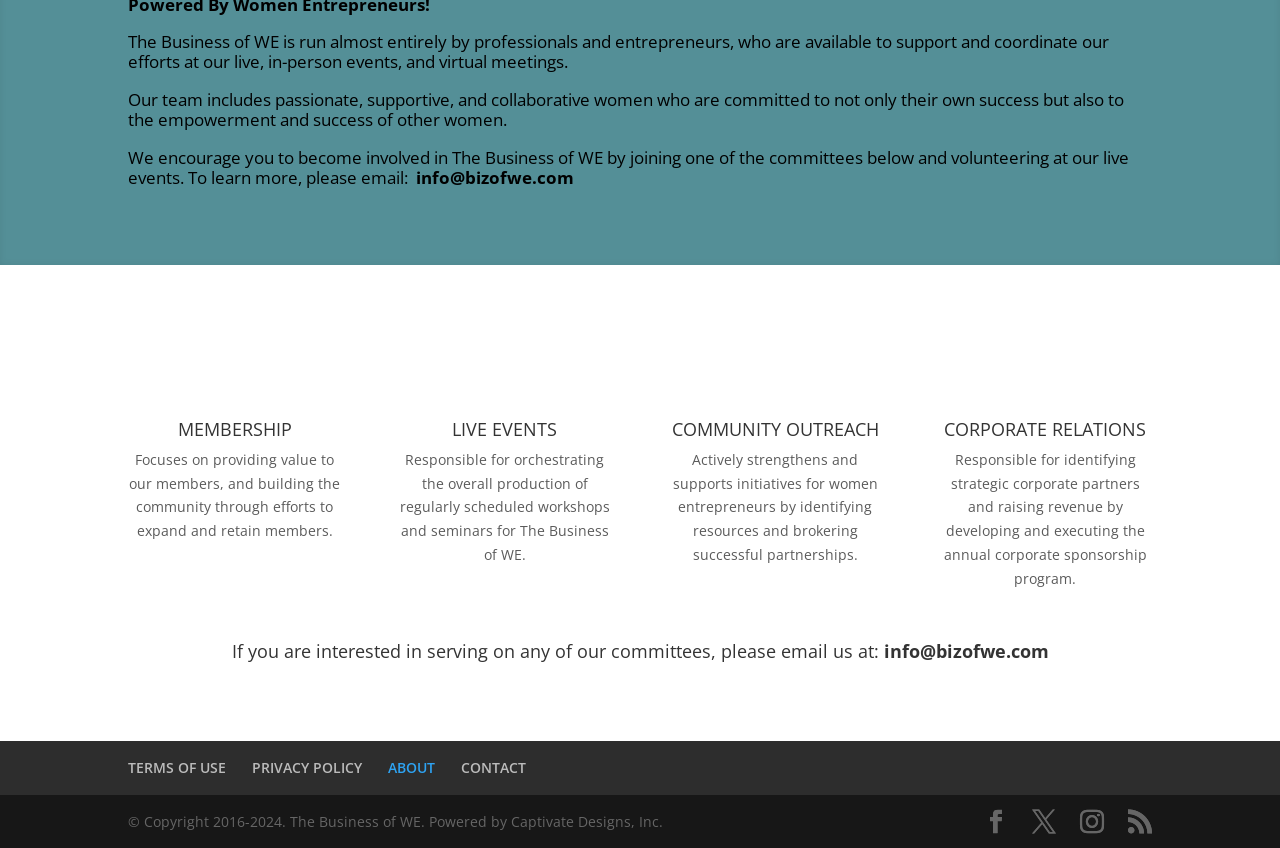Who designed the website of The Business of WE?
Answer the question with as much detail as you can, using the image as a reference.

The webpage footer mentions that the website is powered by Captivate Designs, Inc., indicating that they are the designers of the website.